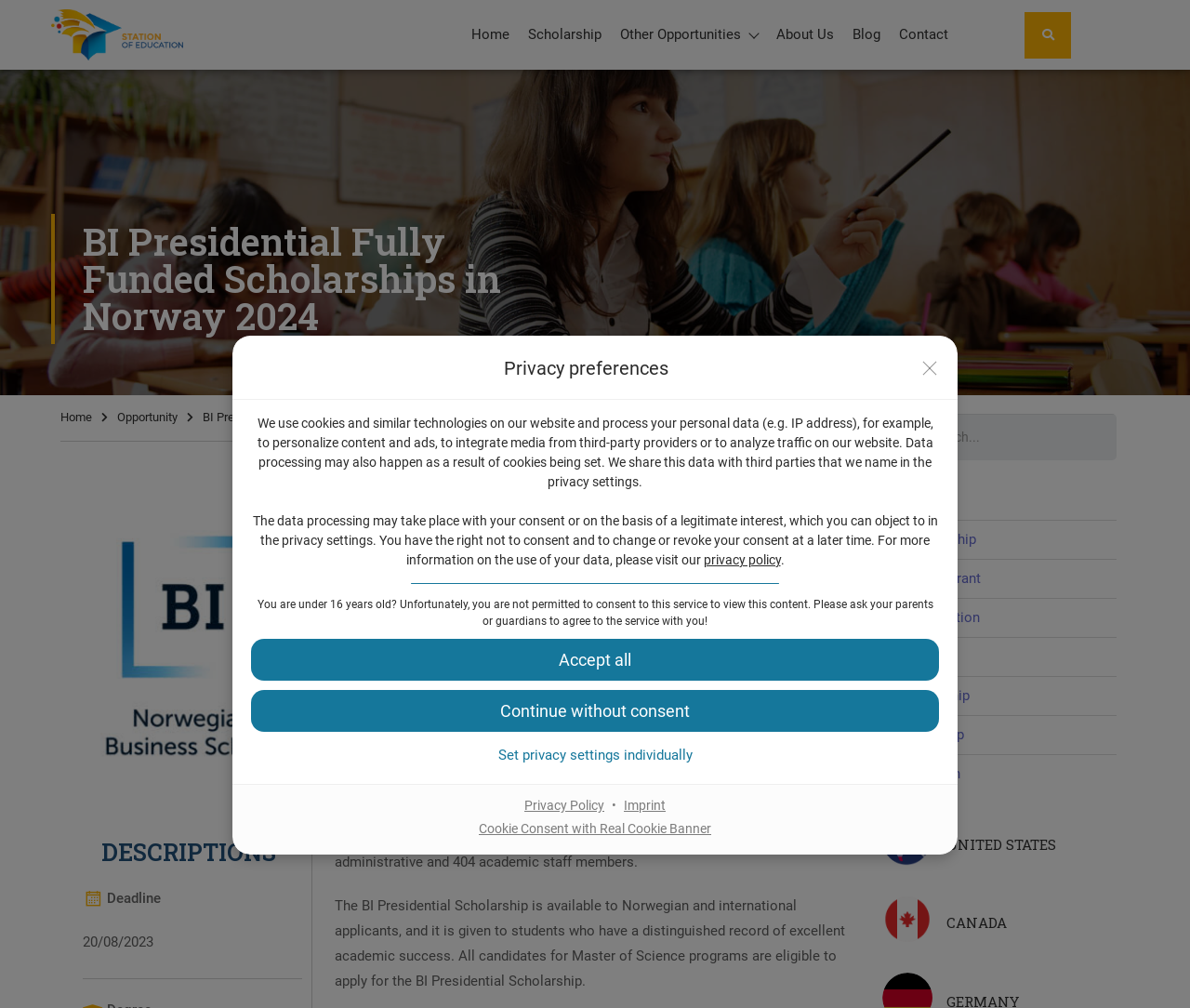Please determine the bounding box coordinates of the clickable area required to carry out the following instruction: "View privacy policy". The coordinates must be four float numbers between 0 and 1, represented as [left, top, right, bottom].

[0.591, 0.548, 0.656, 0.562]